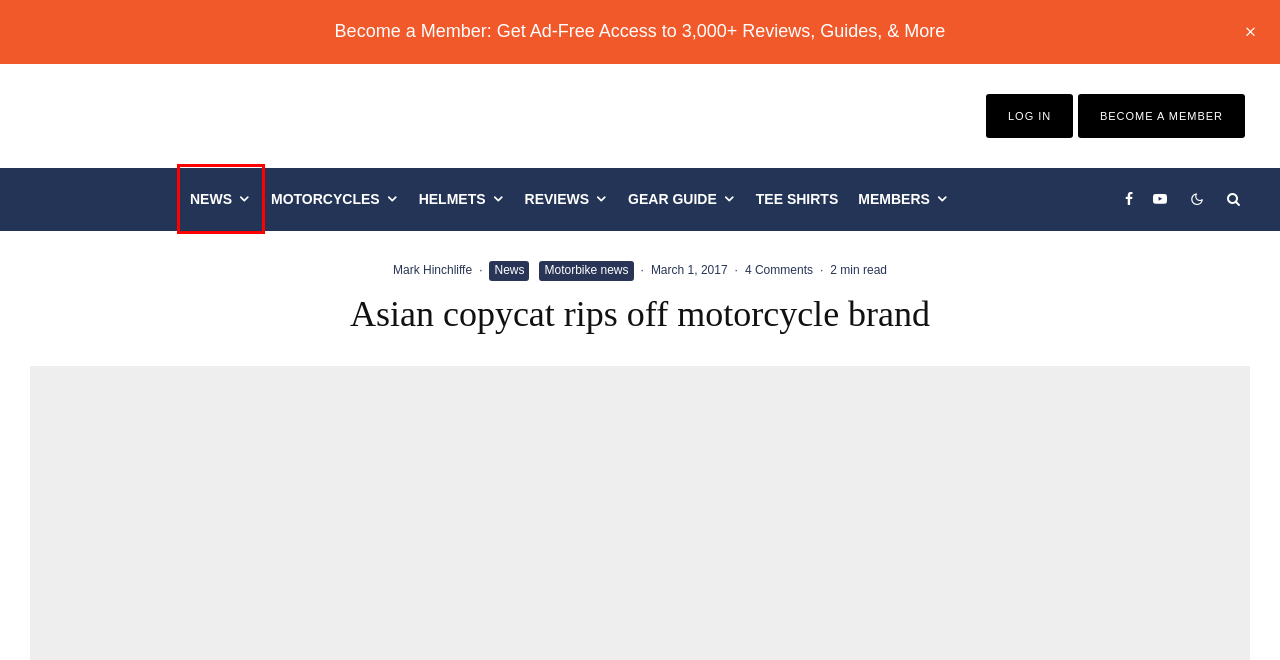You have a screenshot of a webpage with a red bounding box highlighting a UI element. Your task is to select the best webpage description that corresponds to the new webpage after clicking the element. Here are the descriptions:
A. 2,500+ Hands-On Motorycle Riding Gear & Bike Reviews
B. Motorcycle News - webBikeWorld
C. Motorcycle Riding Gear Guide - Updated for 2023 - webBikeWorld
D. Motorbike news Archives - webBikeWorld
E. Motorcycle Helmet Buyer's Guide | webBikeWorld
F. Mark Hinchliffe, Author at webBikeWorld
G. Motorcycle Research Hub - webBikeWorld
H. Become A Member - webBikeWorld

B